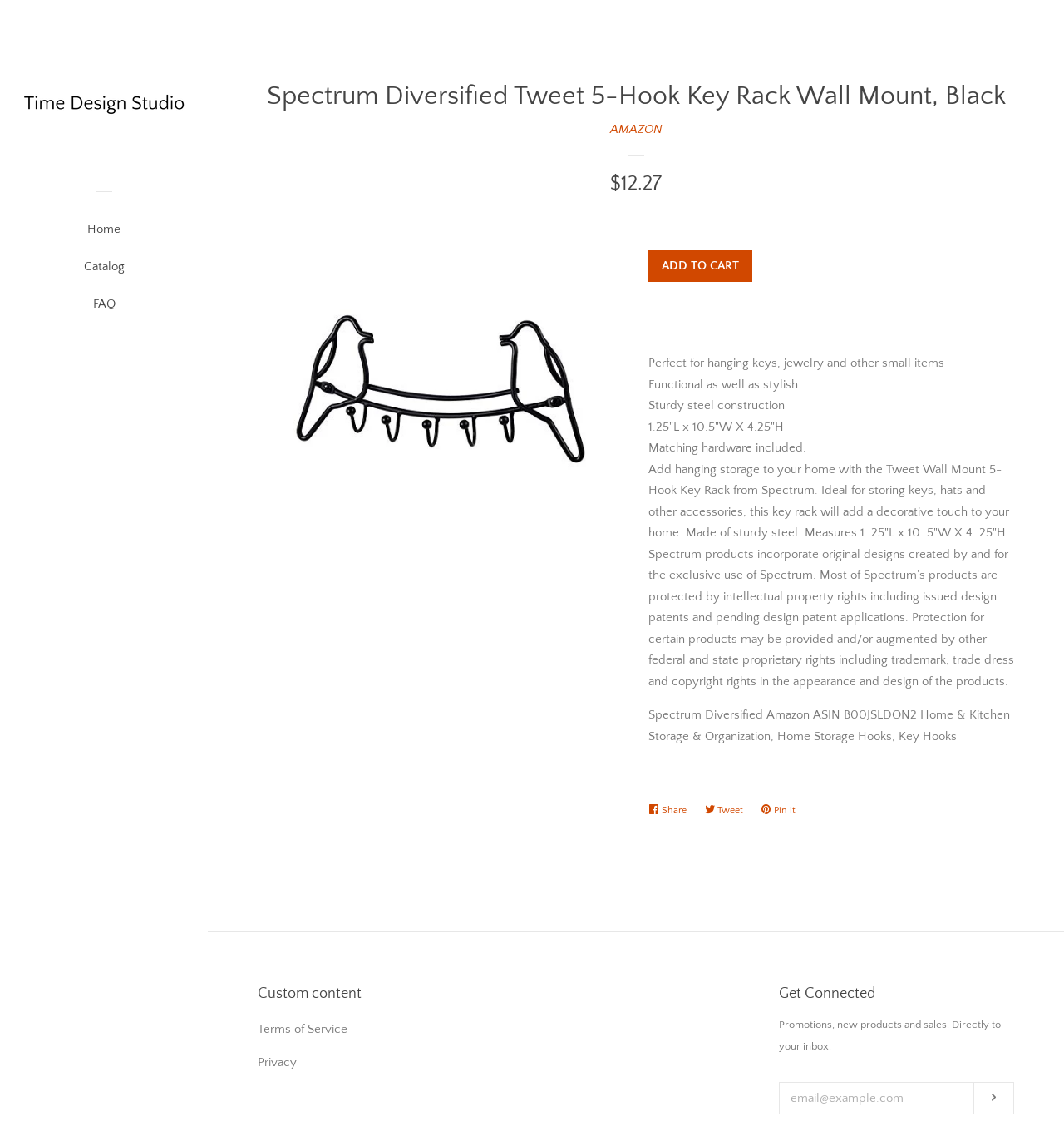Please identify the bounding box coordinates of the element's region that should be clicked to execute the following instruction: "Click the 'Time Design Studio' link". The bounding box coordinates must be four float numbers between 0 and 1, i.e., [left, top, right, bottom].

[0.021, 0.07, 0.174, 0.114]